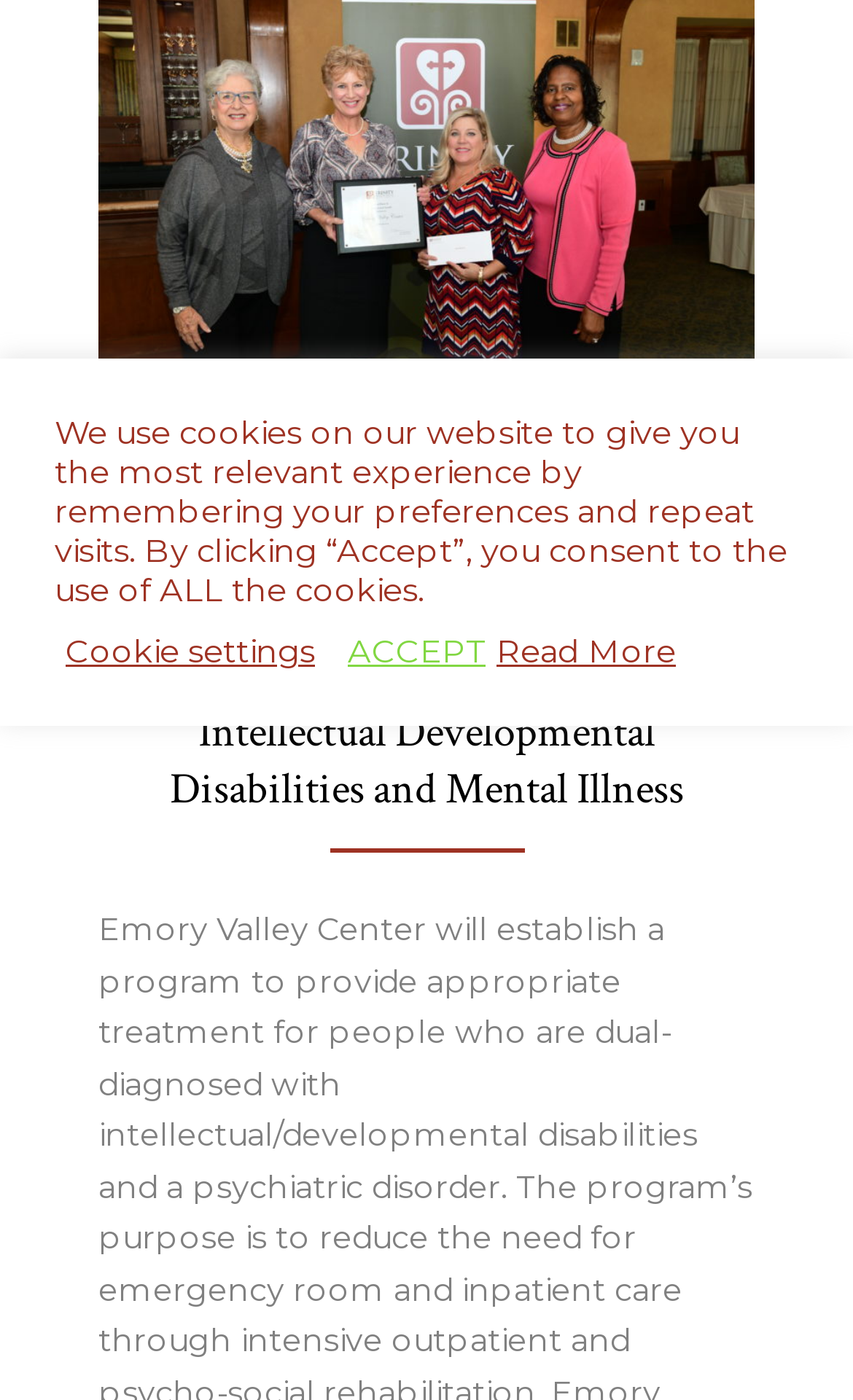Please specify the bounding box coordinates in the format (top-left x, top-left y, bottom-right x, bottom-right y), with values ranging from 0 to 1. Identify the bounding box for the UI component described as follows: Contact Us

[0.141, 0.017, 0.859, 0.074]